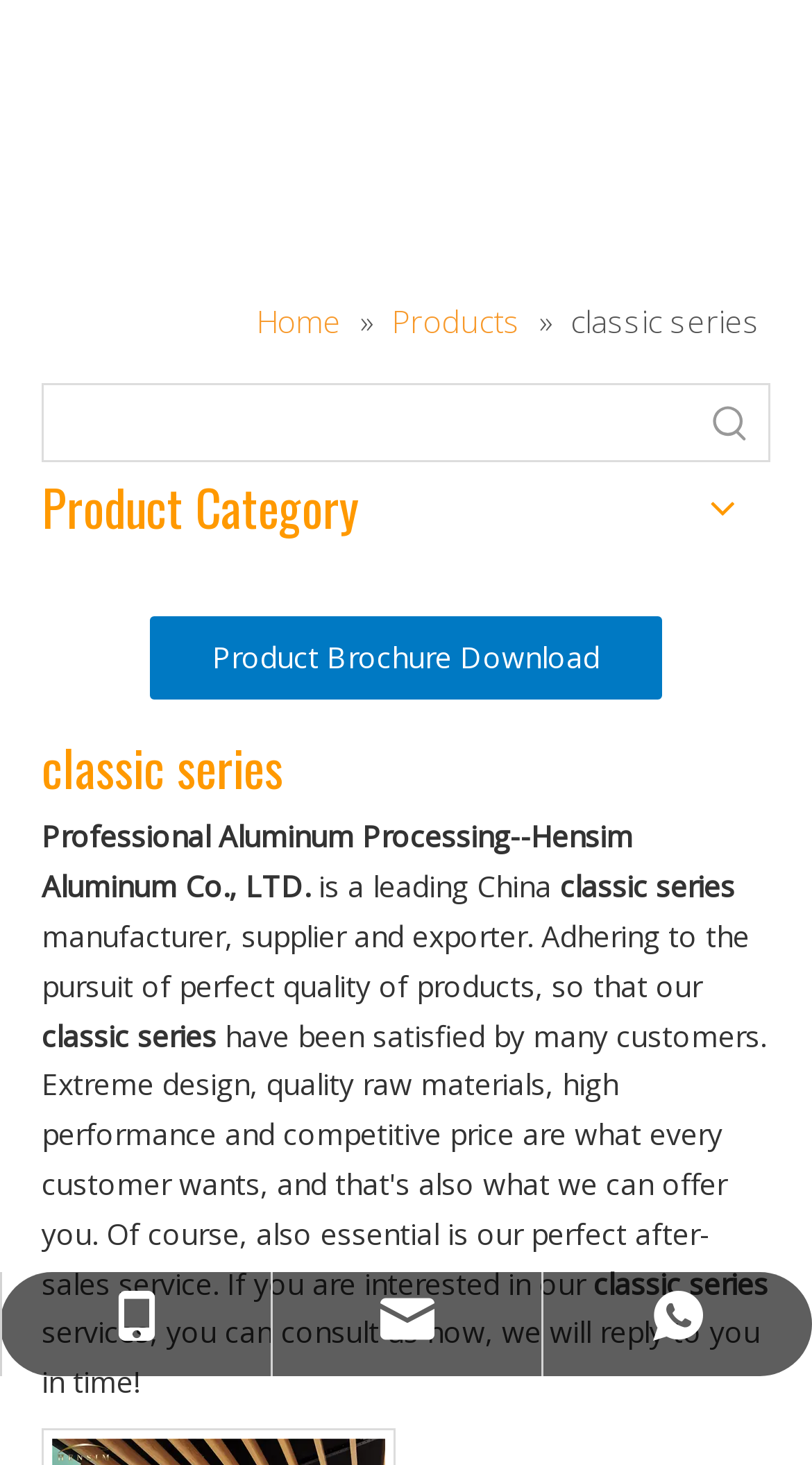Kindly provide the bounding box coordinates of the section you need to click on to fulfill the given instruction: "Click on Home".

[0.315, 0.205, 0.431, 0.233]